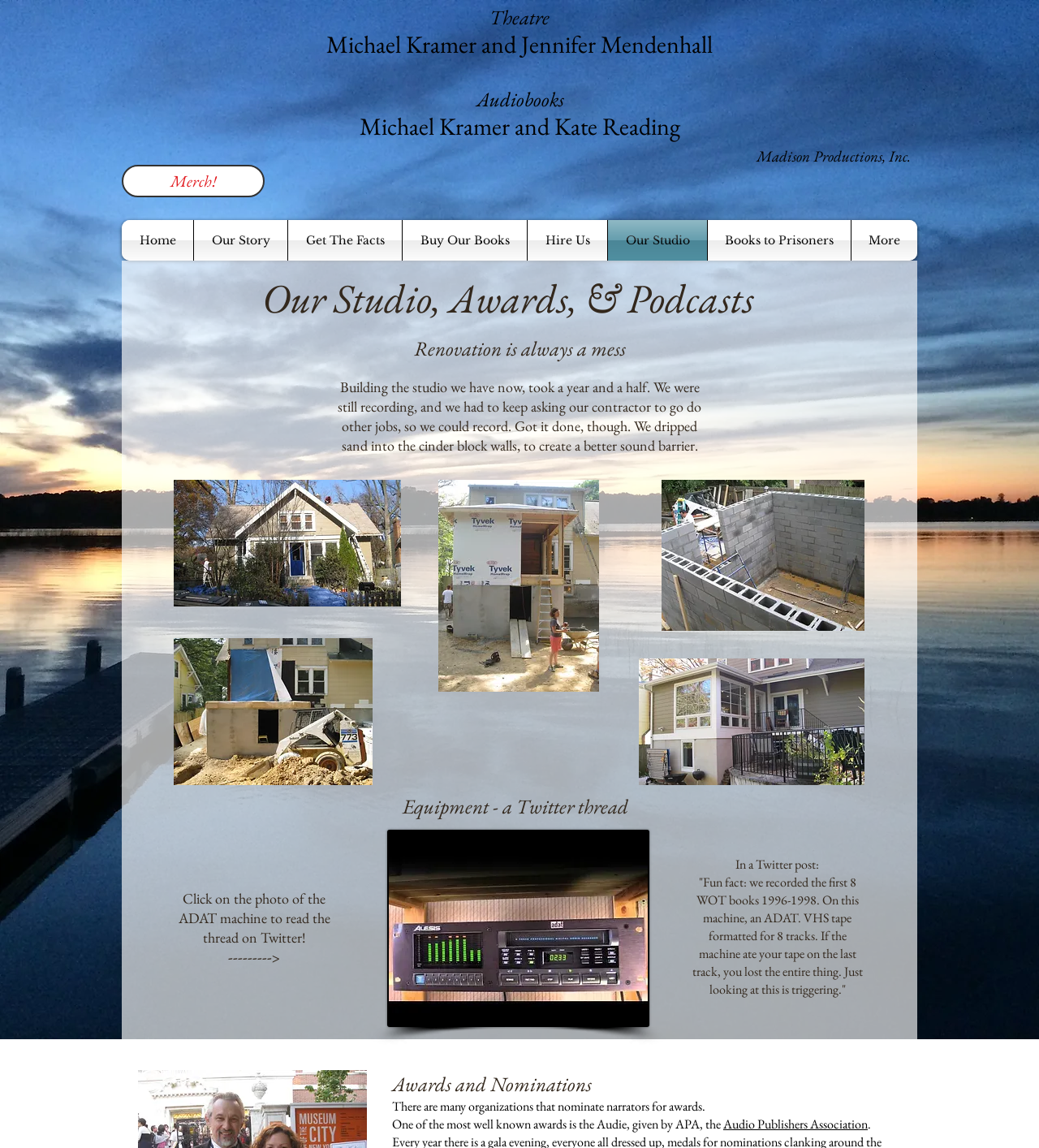Please indicate the bounding box coordinates for the clickable area to complete the following task: "Open the 'Audio Publishers Association' link". The coordinates should be specified as four float numbers between 0 and 1, i.e., [left, top, right, bottom].

[0.696, 0.972, 0.835, 0.987]